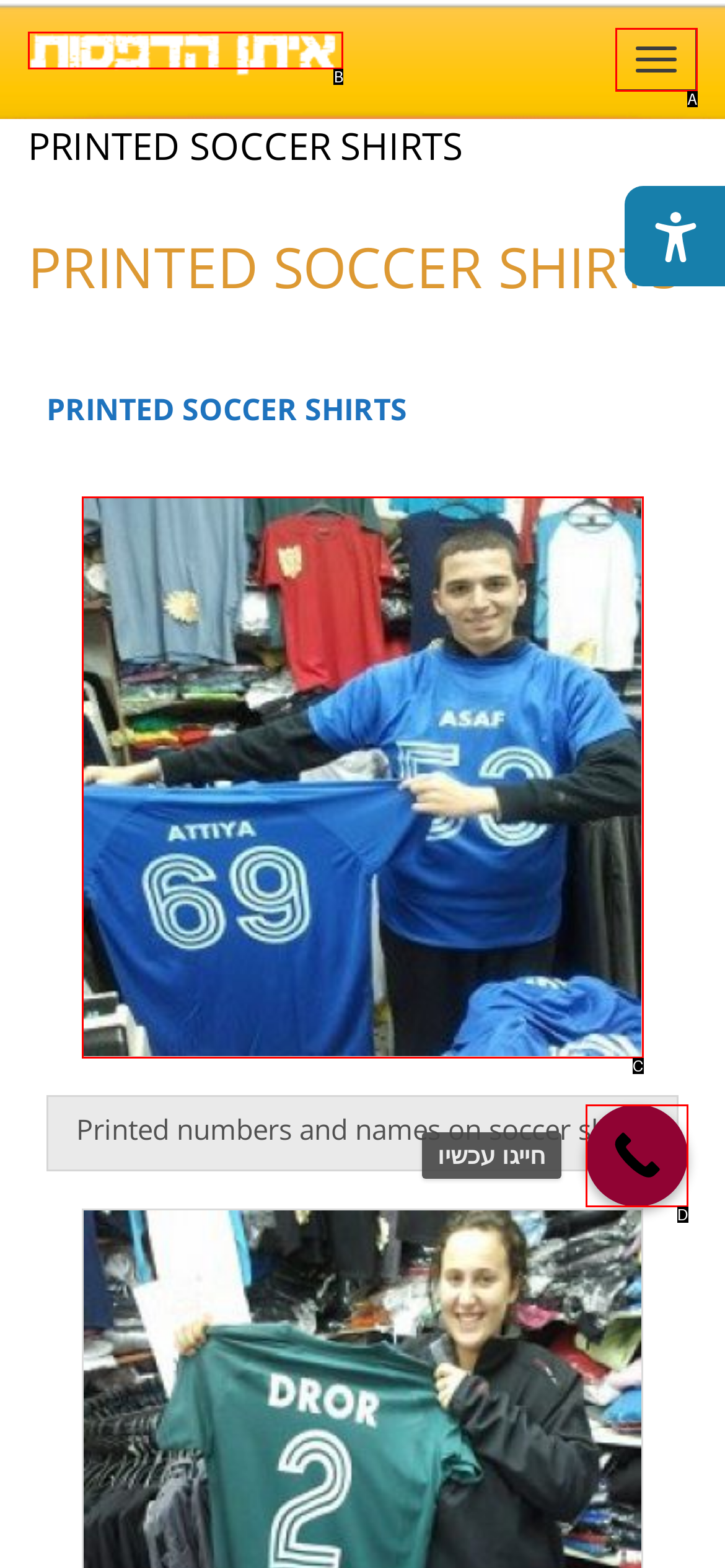Match the option to the description: alt="Eitan’s Print"
State the letter of the correct option from the available choices.

B